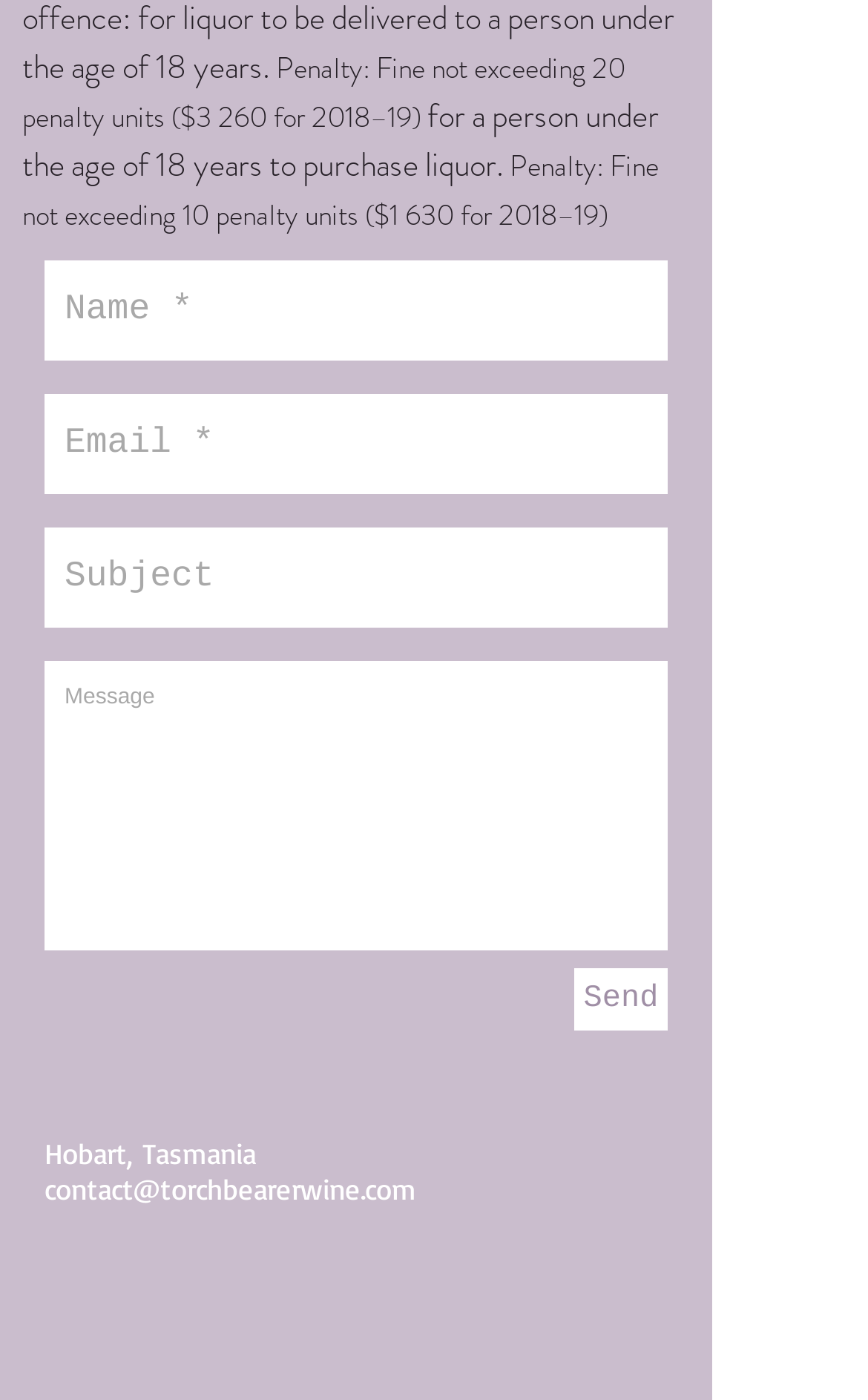What is the penalty for a person under 18 years to purchase liquor? Please answer the question using a single word or phrase based on the image.

Fine not exceeding 20 penalty units